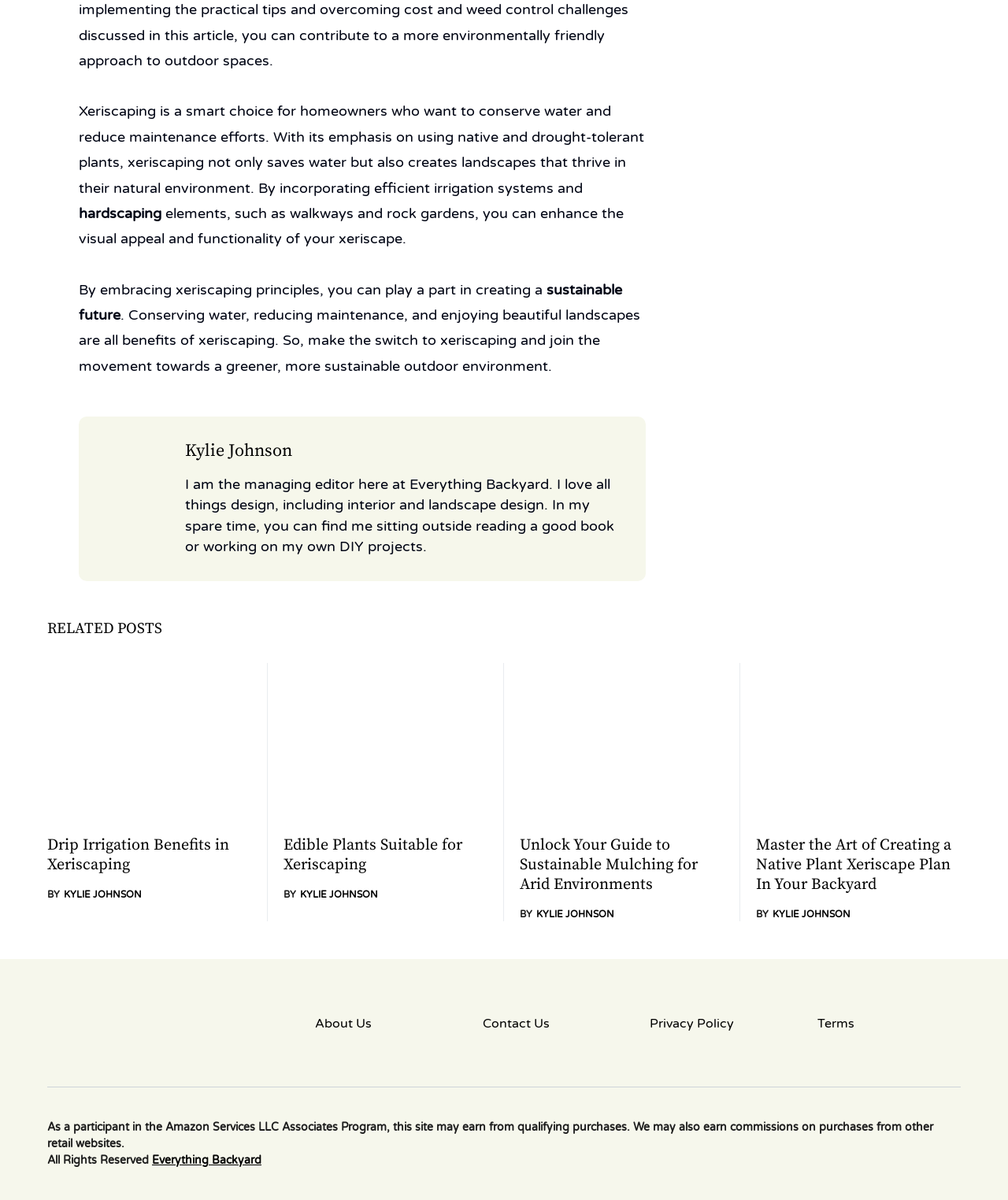What is the name of the website?
Answer the question in as much detail as possible.

The website's name is mentioned as Everything Backyard, which is also linked at the bottom of the page.